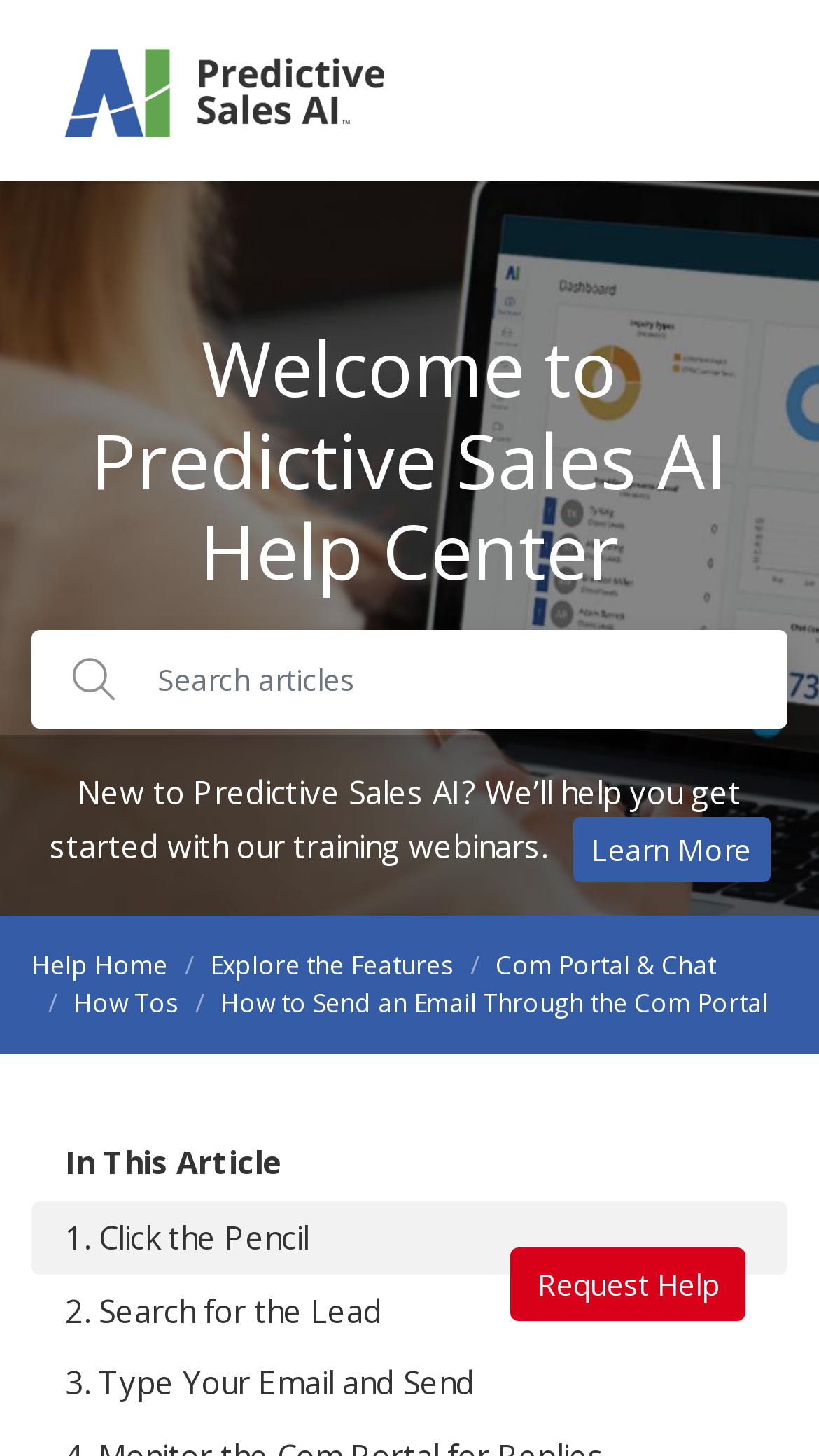Locate the bounding box coordinates of the element that should be clicked to execute the following instruction: "Clear search input".

[0.038, 0.433, 0.19, 0.502]